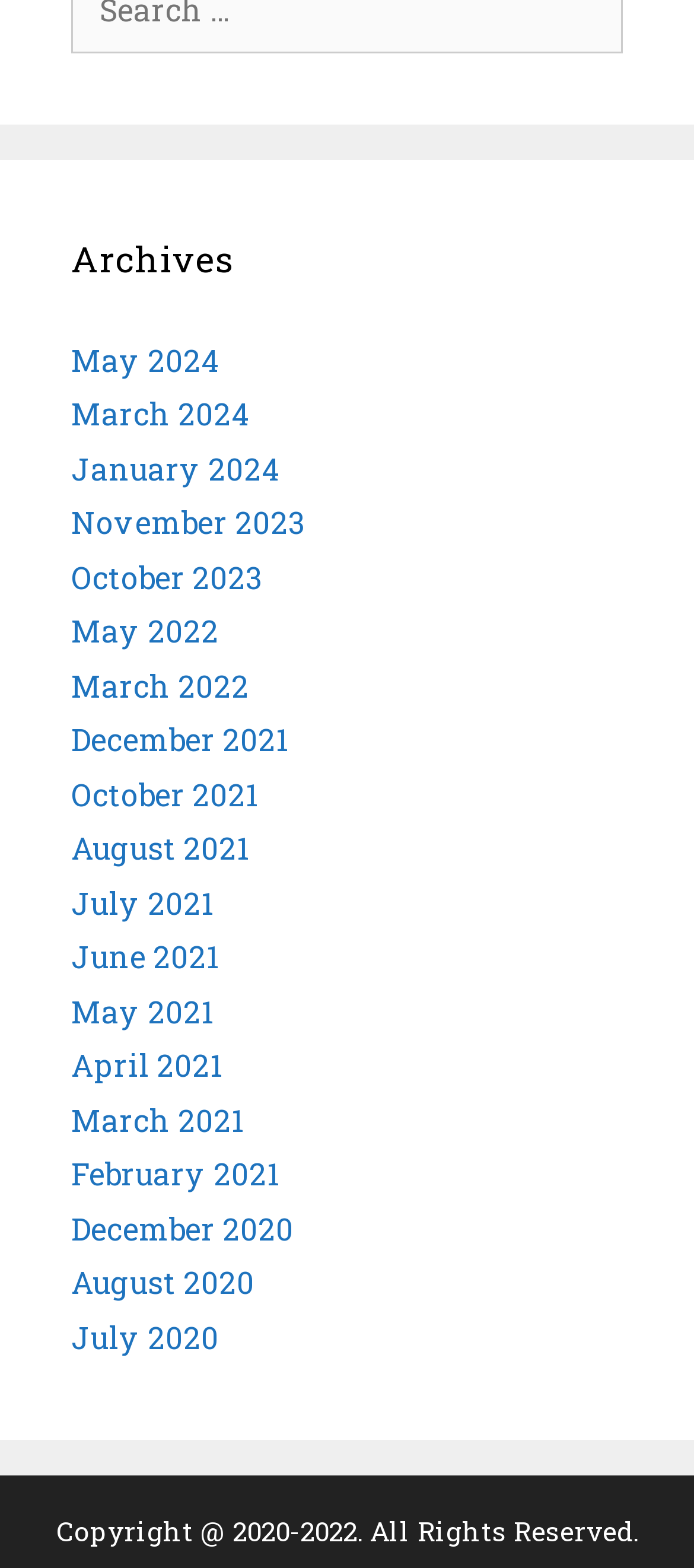Observe the image and answer the following question in detail: How many links are available on the webpage?

I counted the number of links on the webpage, which are related to different months and years, totaling 19 links.